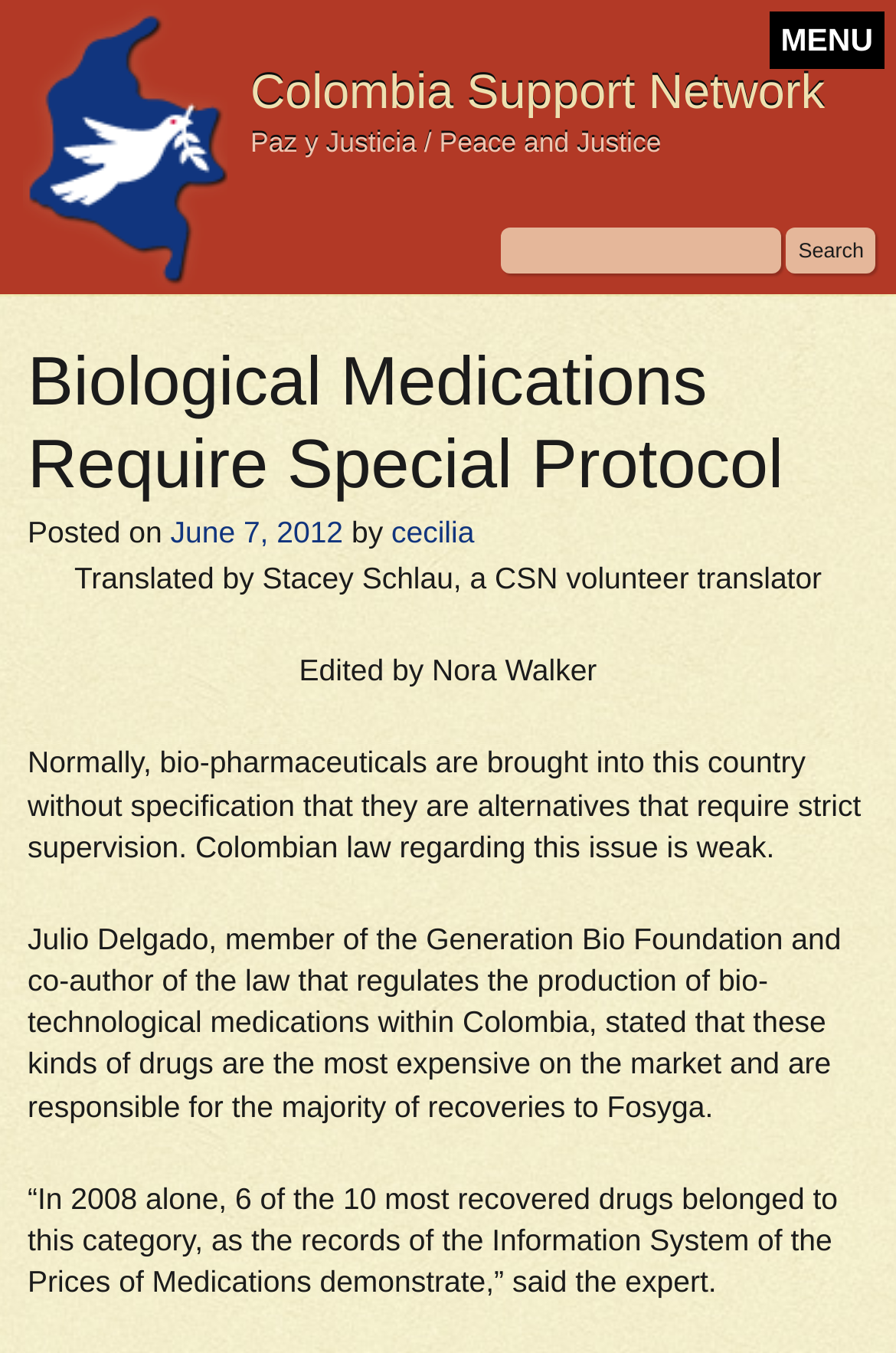Summarize the webpage comprehensively, mentioning all visible components.

The webpage is about the Colombia Support Network, with a focus on an article titled "Biological Medications Require Special Protocol". At the top of the page, there is a logo image of the Colombia Support Network, accompanied by a heading with the same name and a subtitle "Paz y Justicia / Peace and Justice". 

On the top right corner, there is a "MENU" button. Below the logo, there is a search bar with a textbox and a "Search" button. 

The main content of the page is an article with a heading "Biological Medications Require Special Protocol". The article is divided into several paragraphs, with the first paragraph starting below the search bar. The paragraphs are separated by a small gap, and the text is arranged in a single column. 

The article mentions the date it was posted, "June 7, 2012", and the author, "cecilia". There is also a note at the bottom of the article stating that it was translated by Stacey Schlau and edited by Nora Walker. 

The article discusses the issue of biological medications in Colombia, citing Julio Delgado, a member of the Generation Bio Foundation, who explains that these medications are the most expensive on the market and are responsible for the majority of recoveries to Fosyga. The article also quotes Delgado, stating that in 2008, 6 of the 10 most recovered drugs belonged to this category.